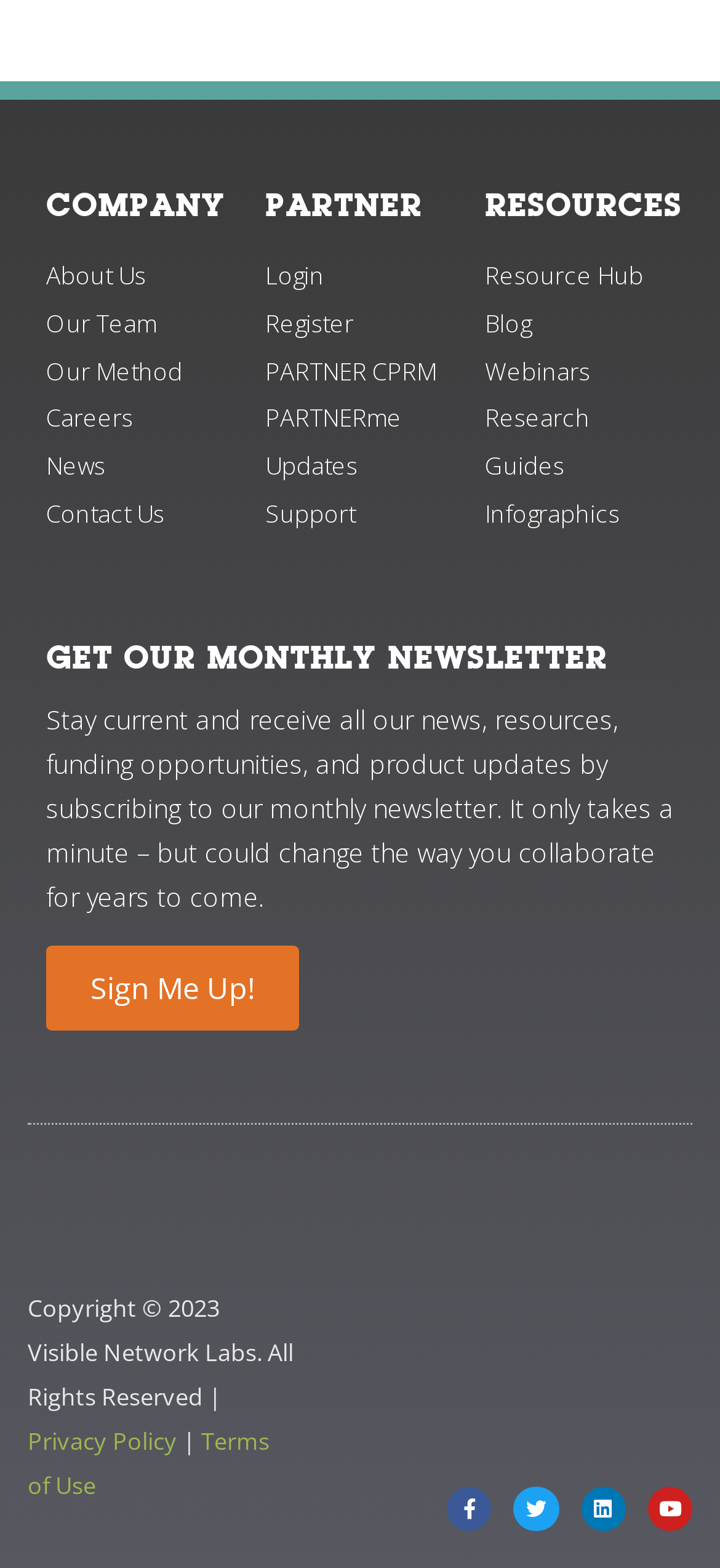Locate the bounding box coordinates of the element's region that should be clicked to carry out the following instruction: "Click on About Us". The coordinates need to be four float numbers between 0 and 1, i.e., [left, top, right, bottom].

[0.064, 0.164, 0.317, 0.188]